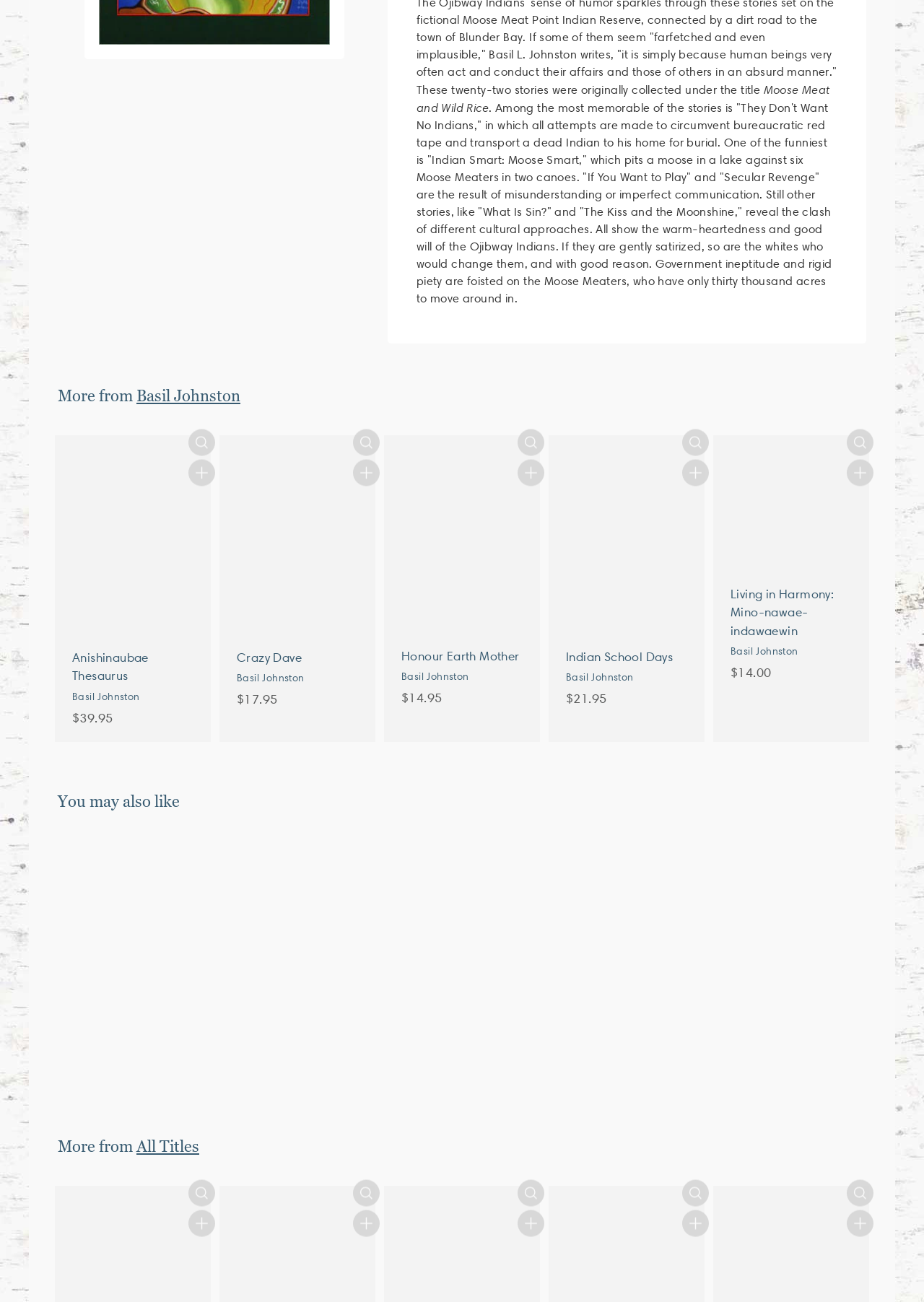Provide the bounding box coordinates for the UI element that is described as: "import 'components/icon'; Add to cart".

[0.916, 0.931, 0.945, 0.952]